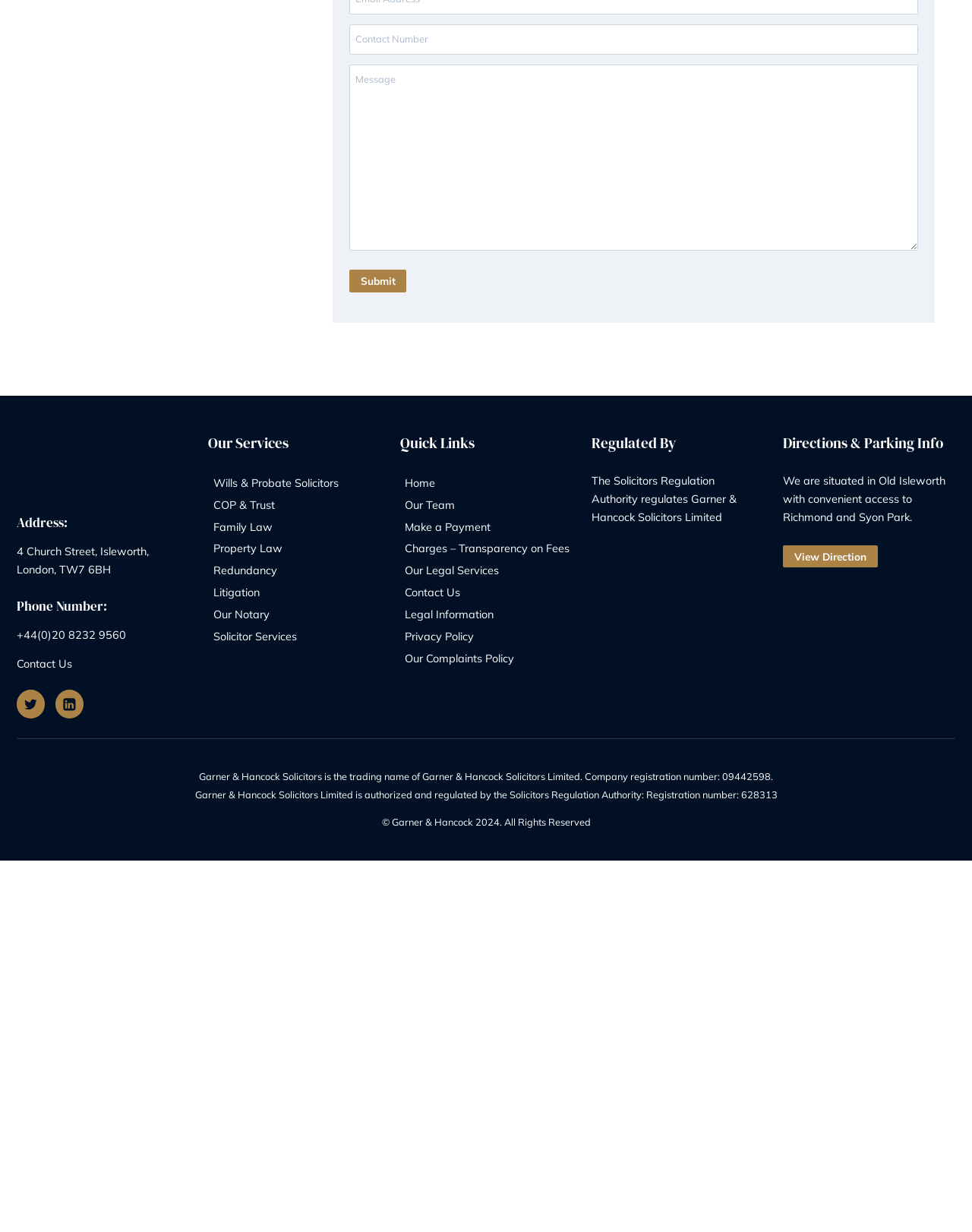What is the company registration number of Garner & Hancock Solicitors Limited?
Based on the screenshot, respond with a single word or phrase.

09442598